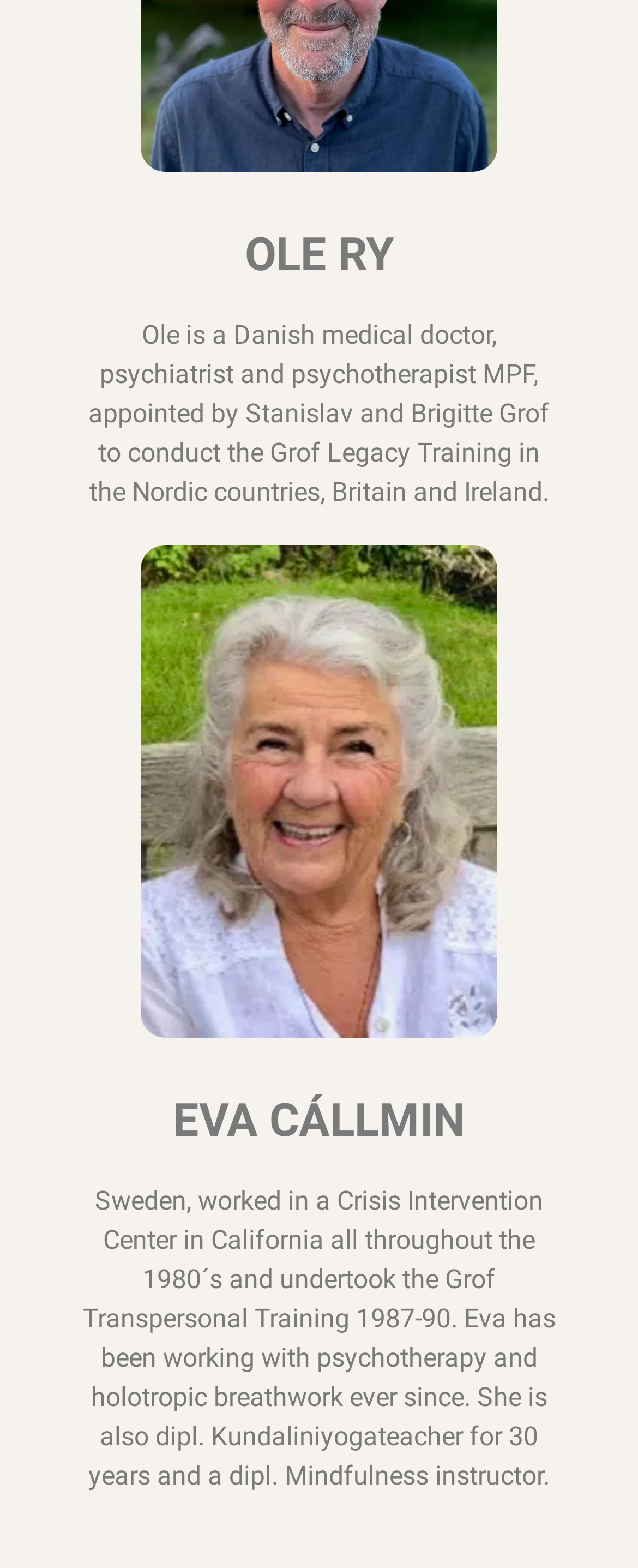How many people are featured on this page?
Answer the question with as much detail as you can, using the image as a reference.

By analyzing the webpage structure, I found two headings with names 'OLE RY' and 'EVA CÁLLMIN', which suggests that there are two people featured on this page.